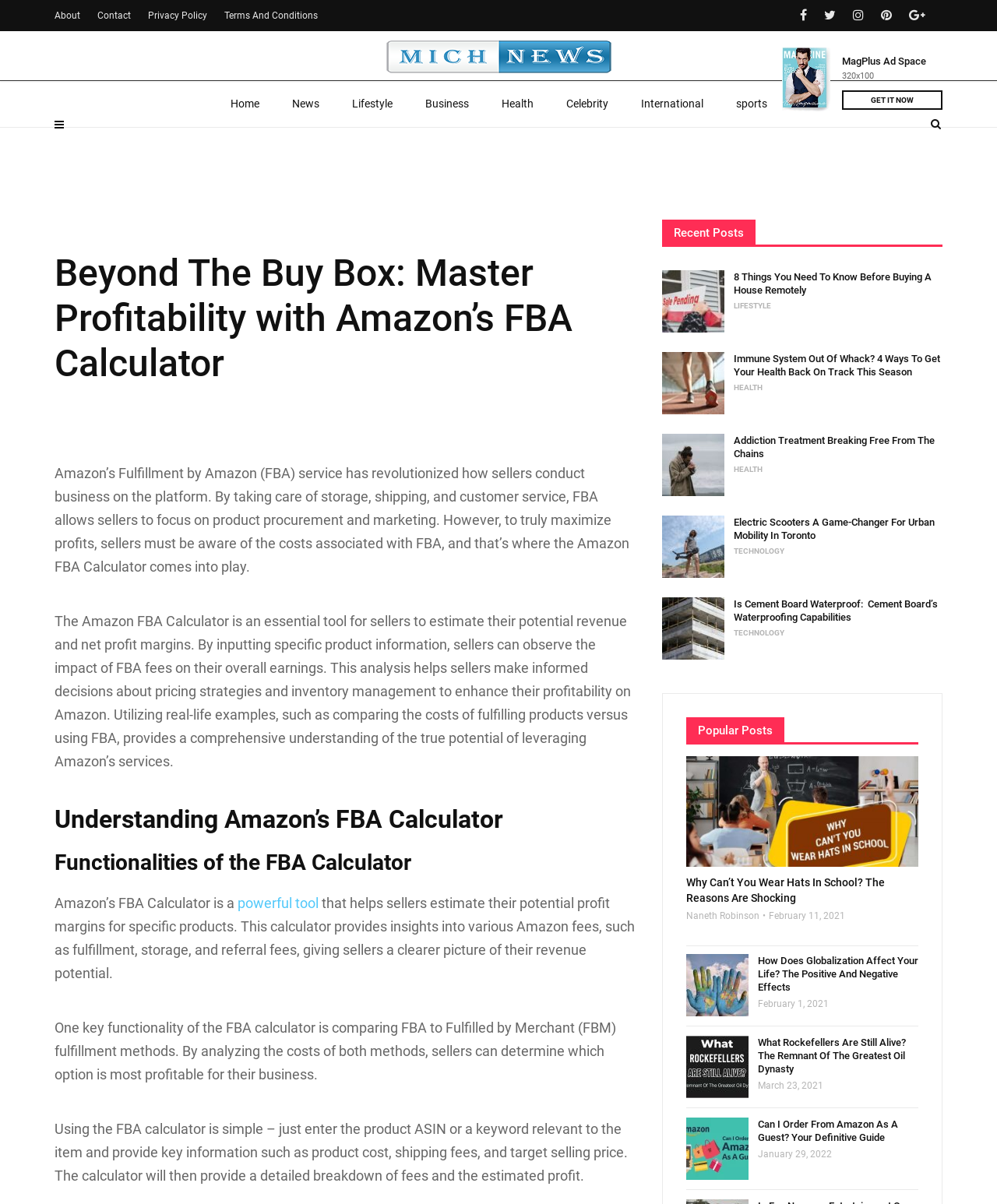What is the main heading displayed on the webpage? Please provide the text.

Beyond The Buy Box: Master Profitability with Amazon’s FBA Calculator